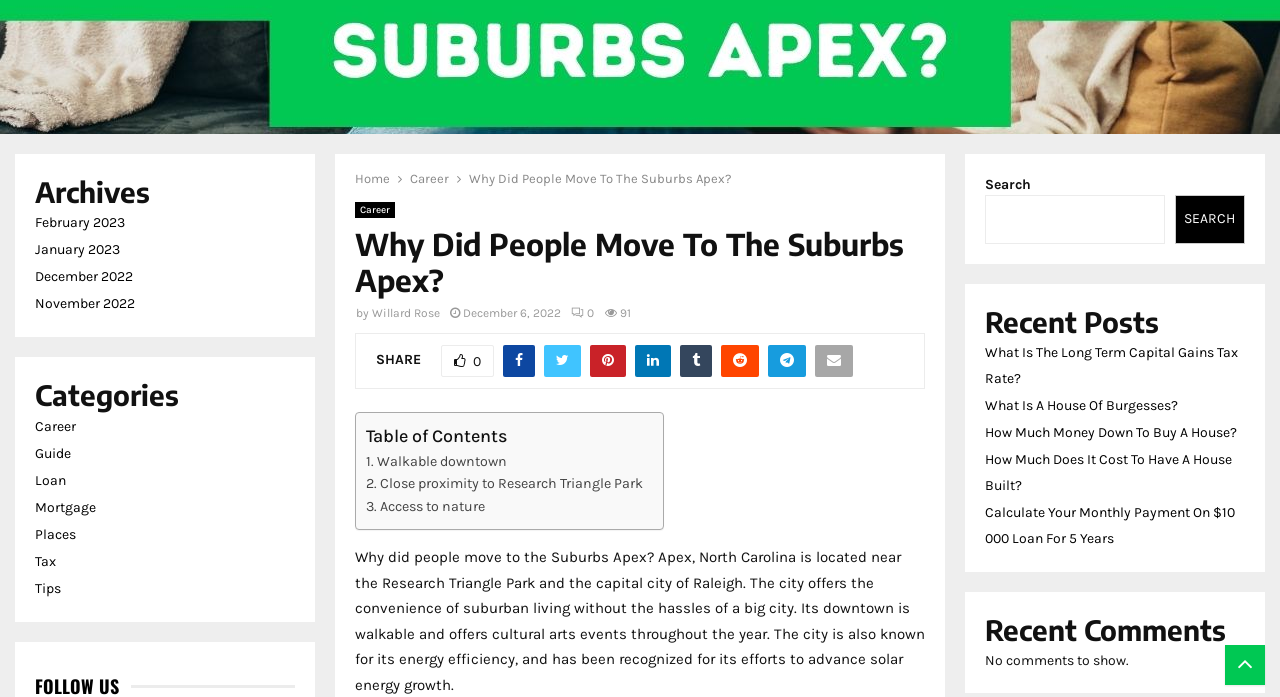Using the provided element description: "Walkable downtown", identify the bounding box coordinates. The coordinates should be four floats between 0 and 1 in the order [left, top, right, bottom].

[0.286, 0.647, 0.396, 0.679]